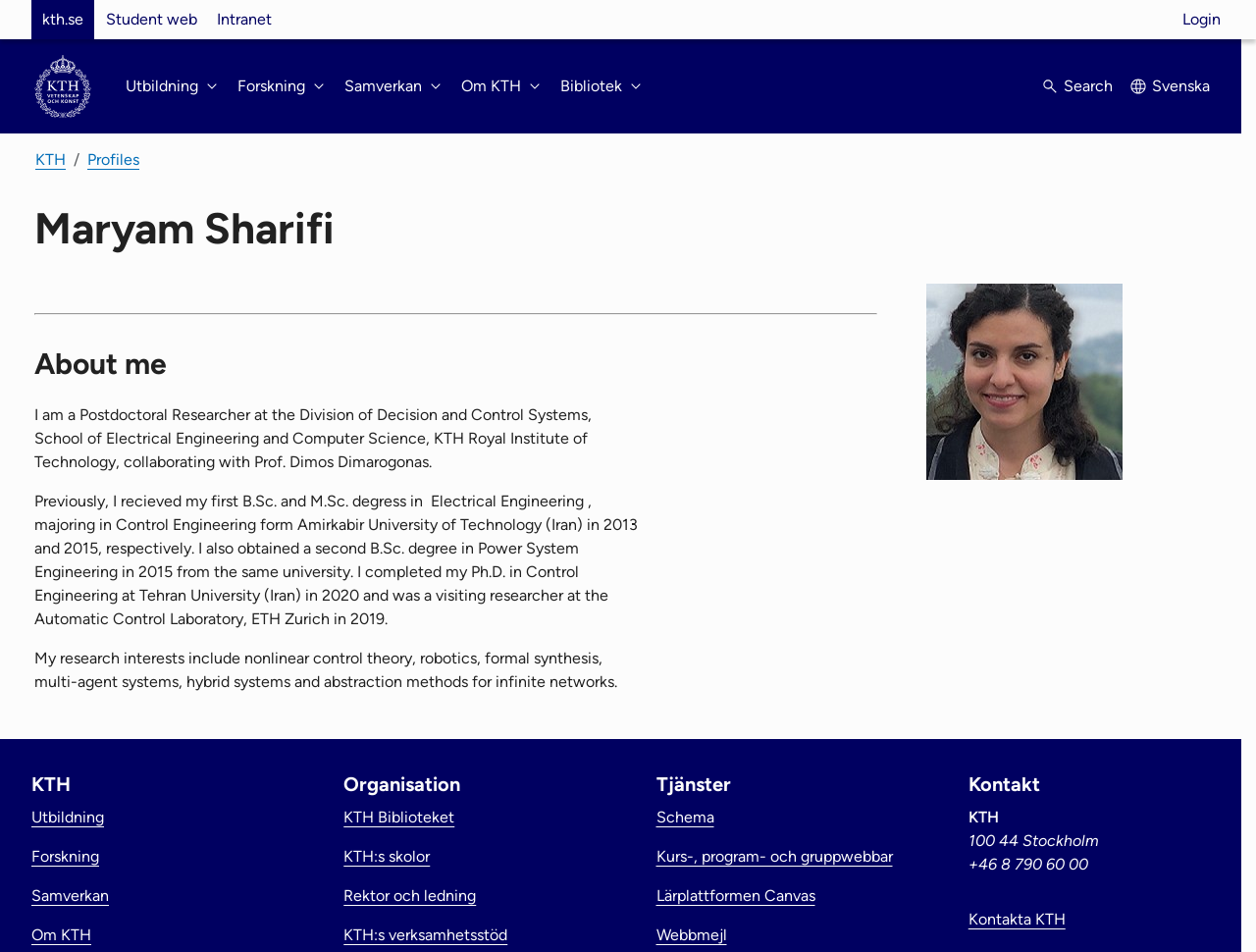Determine the bounding box for the UI element as described: "Utbildning". The coordinates should be represented as four float numbers between 0 and 1, formatted as [left, top, right, bottom].

[0.025, 0.848, 0.083, 0.868]